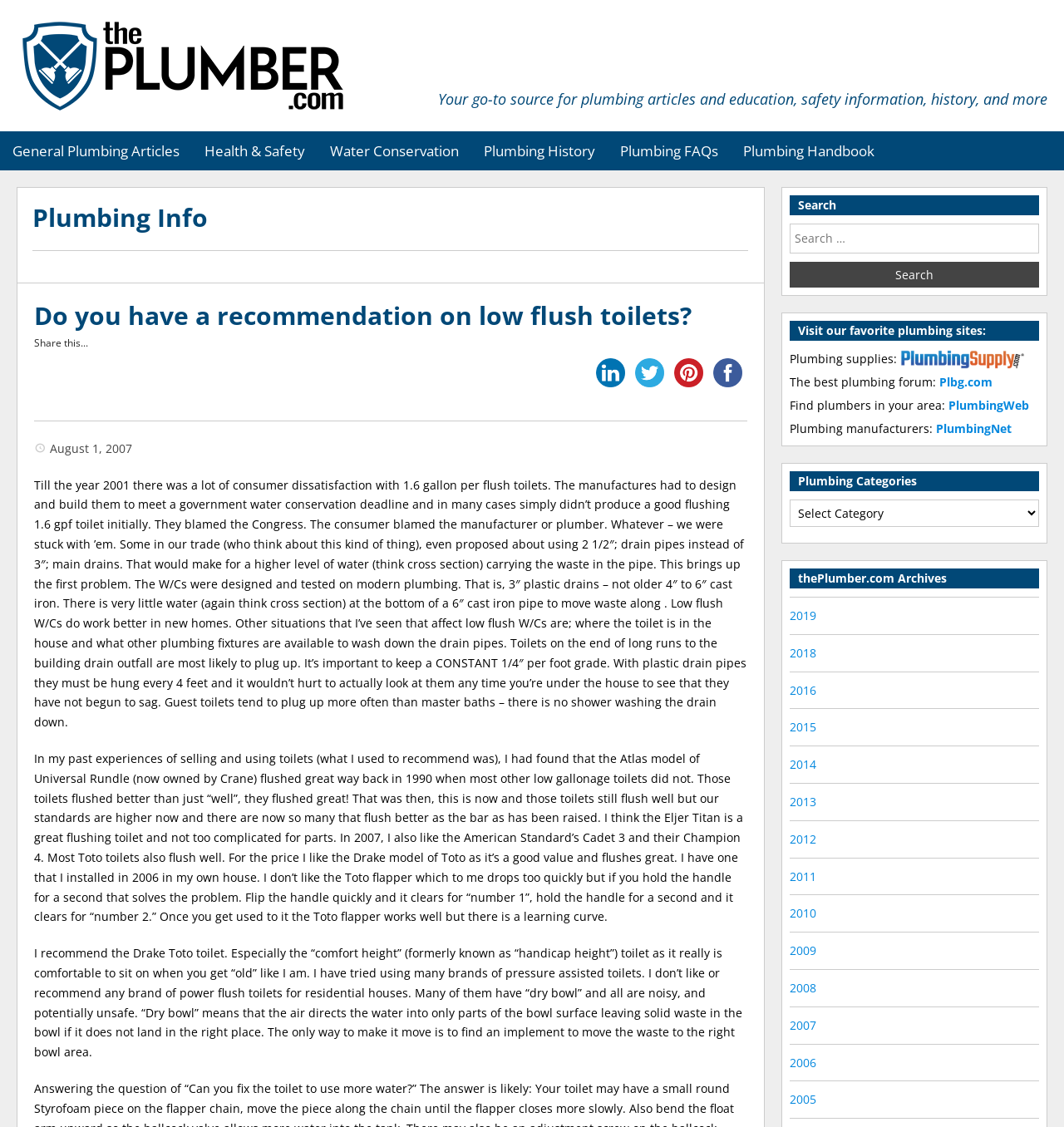What is the topic of the webpage?
Answer the question with a detailed and thorough explanation.

Based on the webpage content, the topic of discussion is low flush toilets, specifically the author's experience and recommendations on using them.